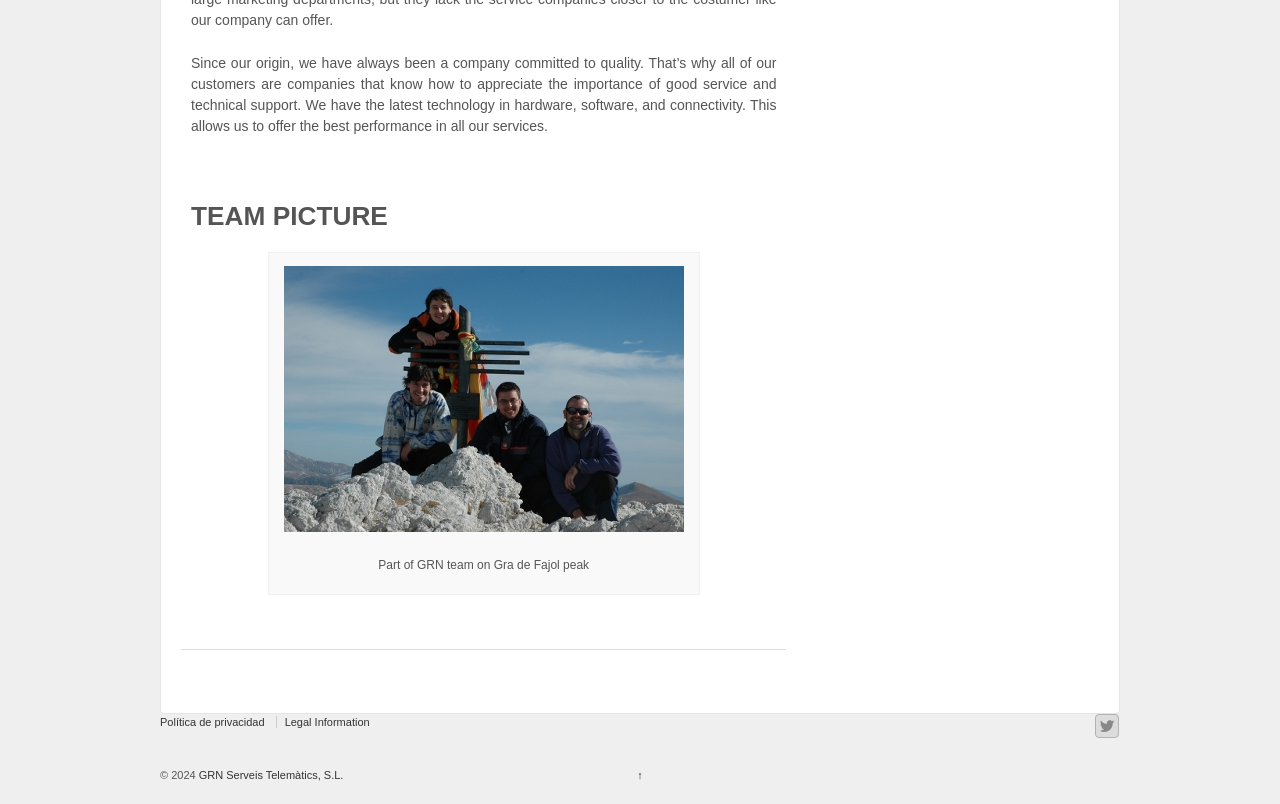Please provide the bounding box coordinate of the region that matches the element description: Legal Information. Coordinates should be in the format (top-left x, top-left y, bottom-right x, bottom-right y) and all values should be between 0 and 1.

[0.215, 0.89, 0.295, 0.905]